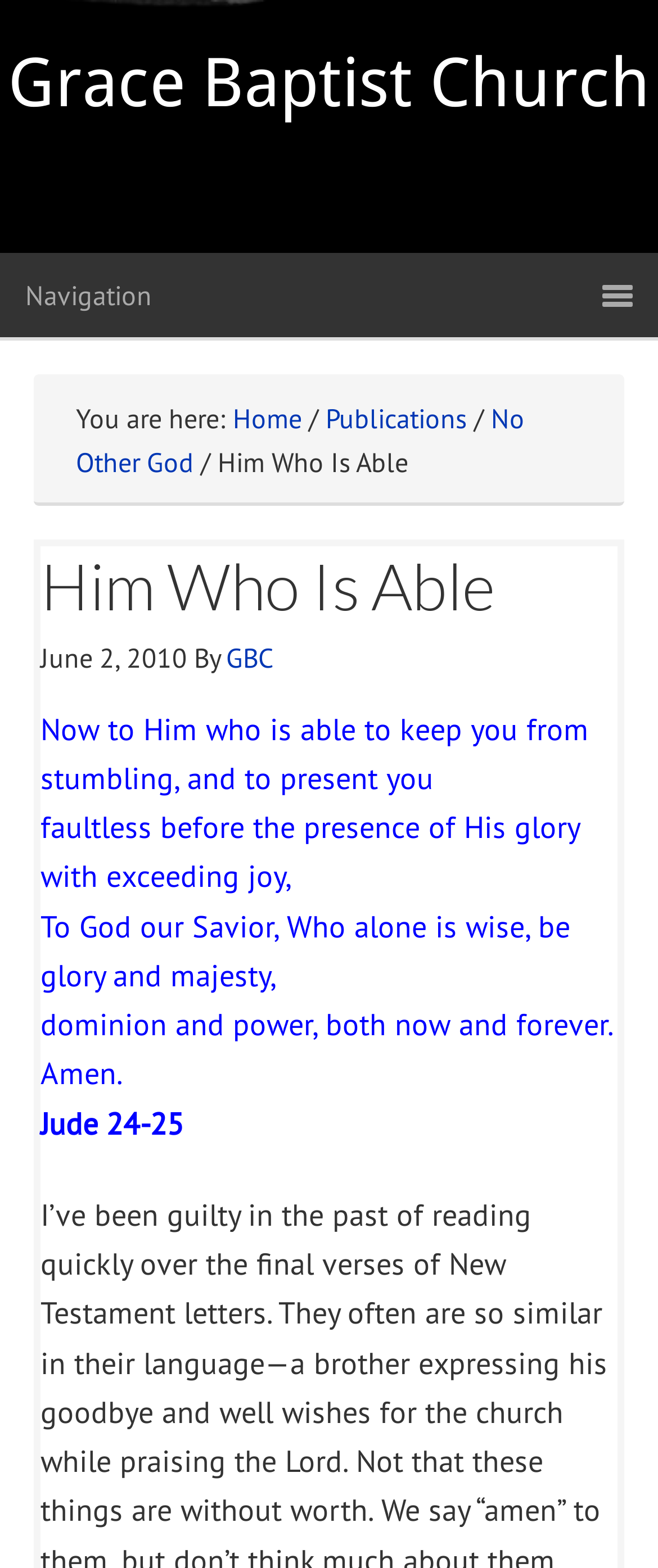What is the Bible verse referenced in the article? Based on the screenshot, please respond with a single word or phrase.

Jude 24-25